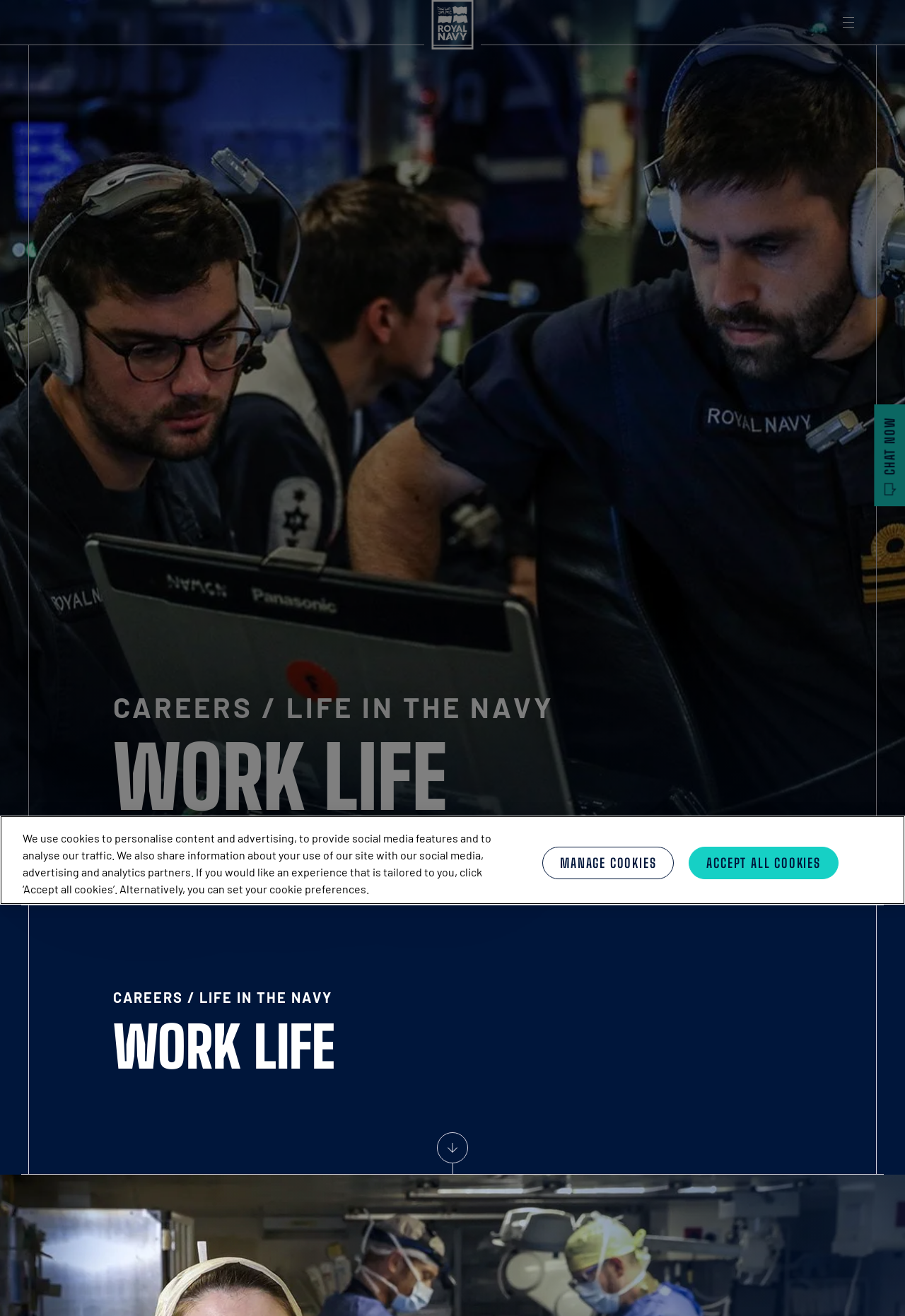What is the logo on the top left corner?
Answer with a single word or phrase, using the screenshot for reference.

Royal Navy Logo